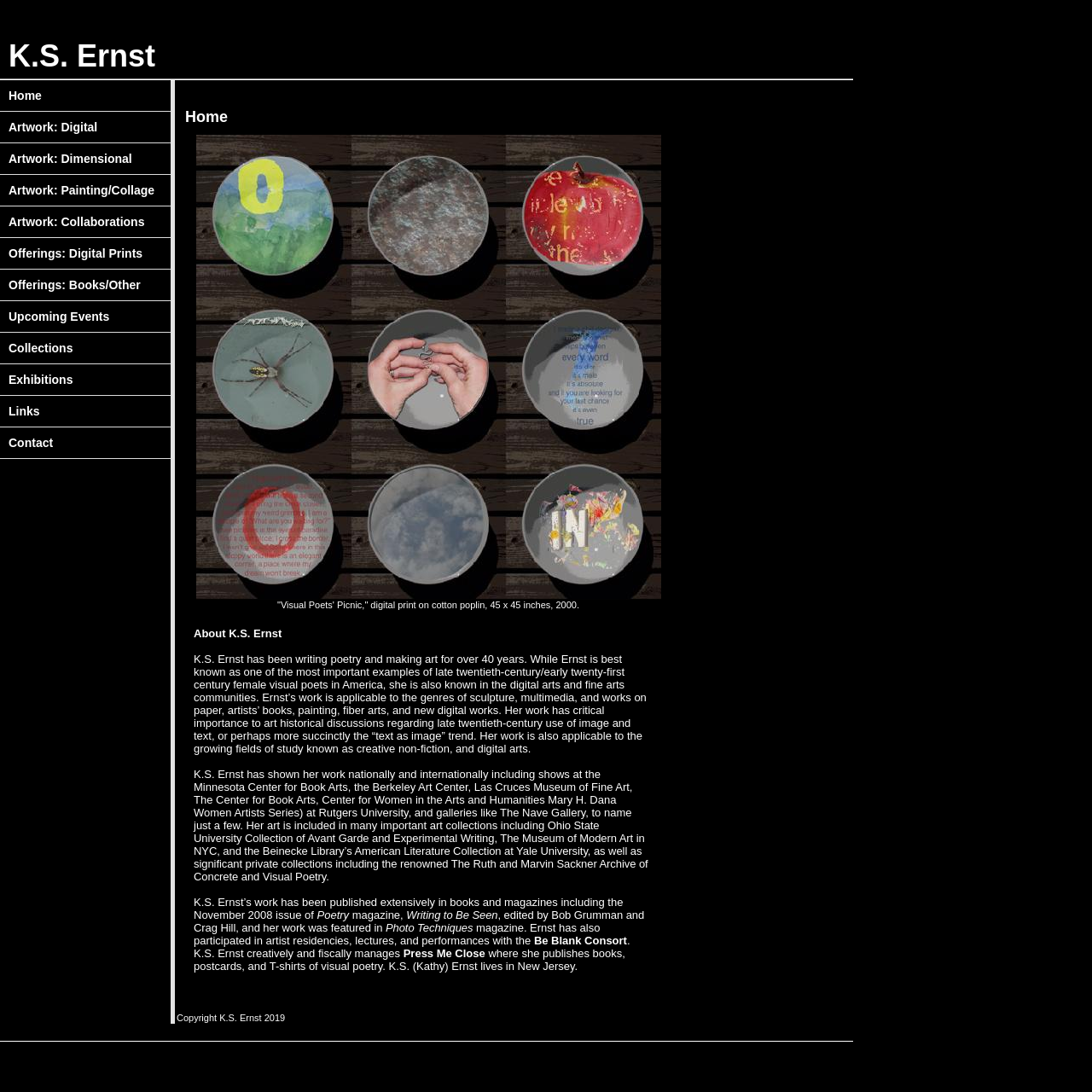Answer briefly with one word or phrase:
What type of art does K.S. Ernst create?

Visual poetry and fine arts